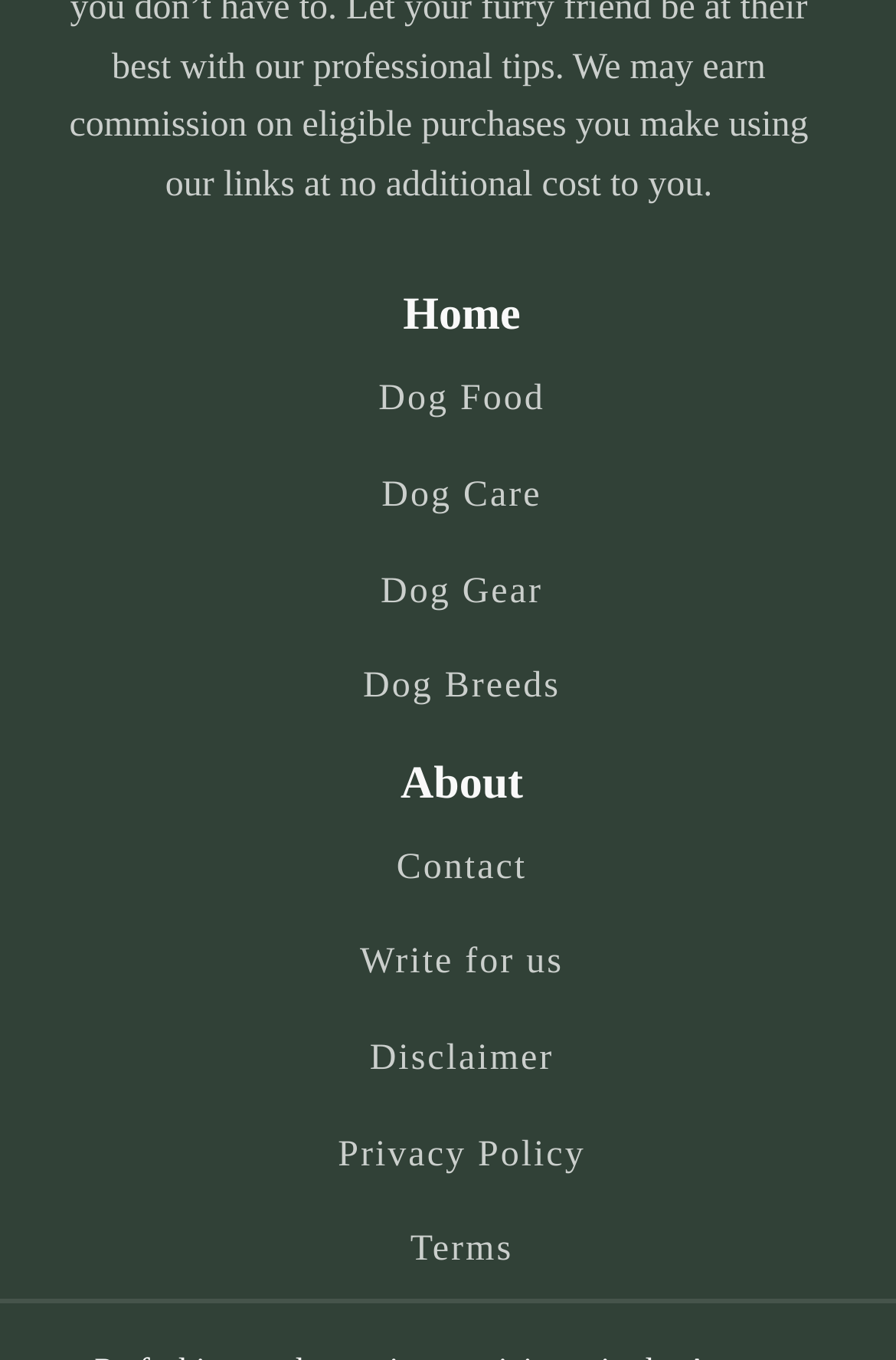Please identify the bounding box coordinates of the area that needs to be clicked to follow this instruction: "learn about dog food".

[0.422, 0.28, 0.608, 0.309]